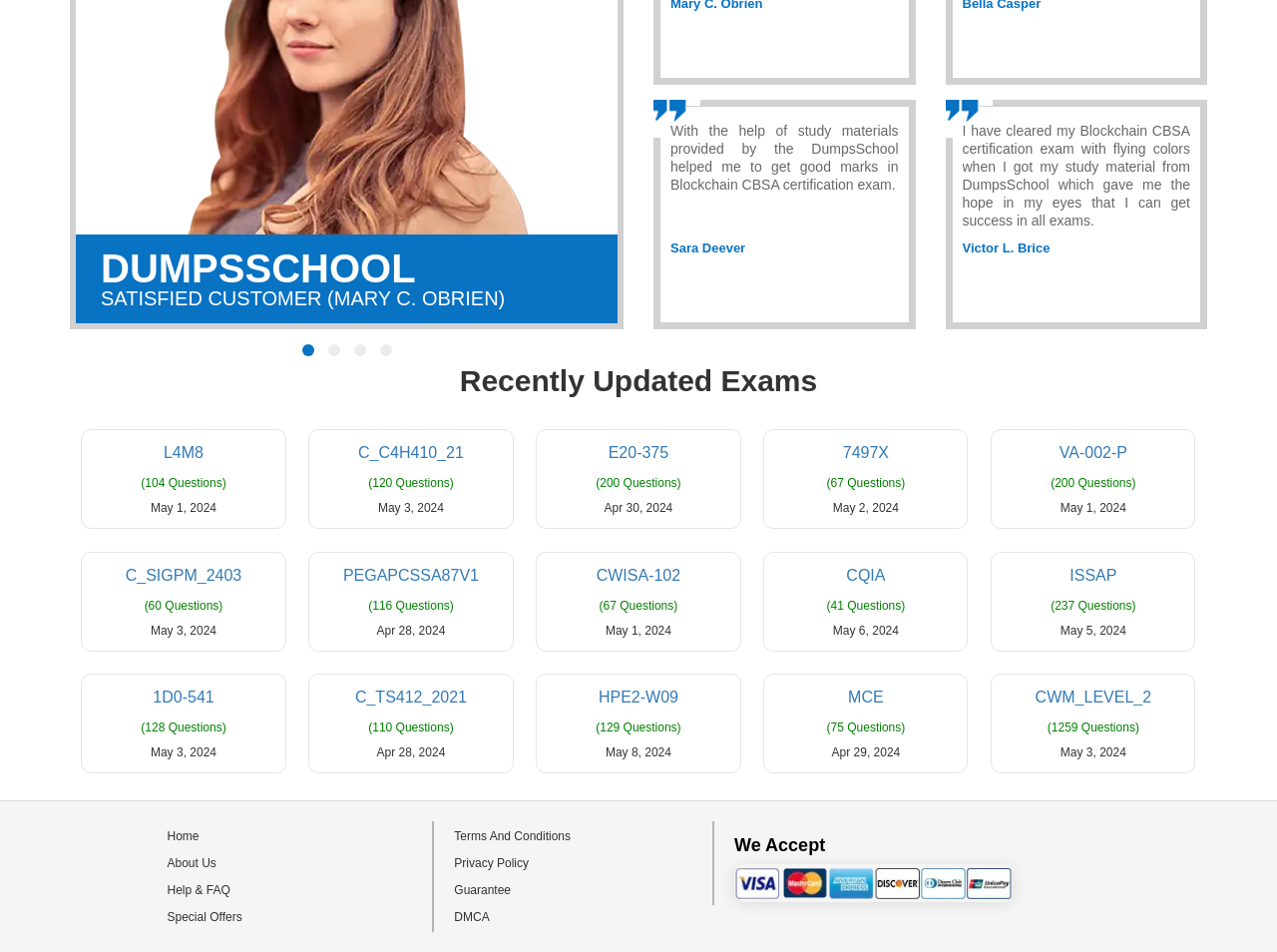Locate the bounding box coordinates of the element to click to perform the following action: 'Search for issues'. The coordinates should be given as four float values between 0 and 1, in the form of [left, top, right, bottom].

None